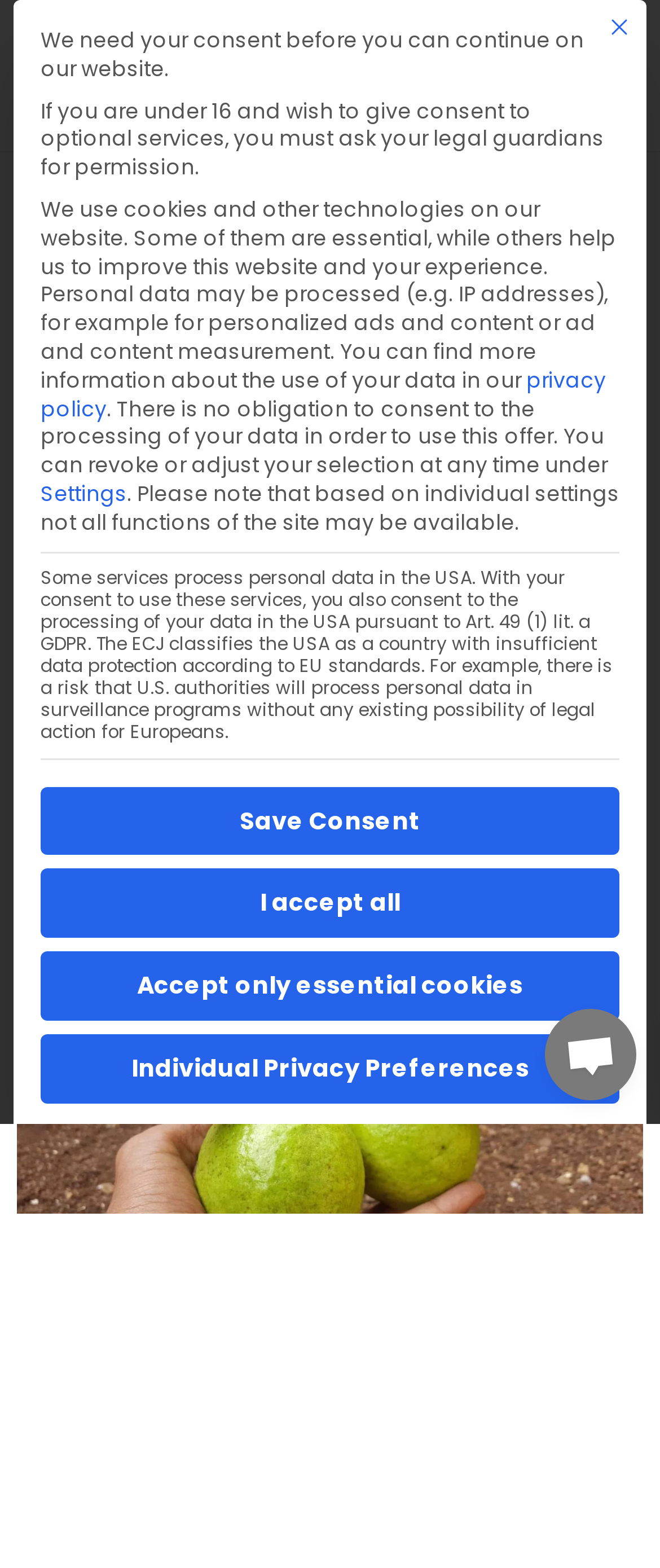Find and provide the bounding box coordinates for the UI element described with: "I accept all".

[0.062, 0.554, 0.938, 0.598]